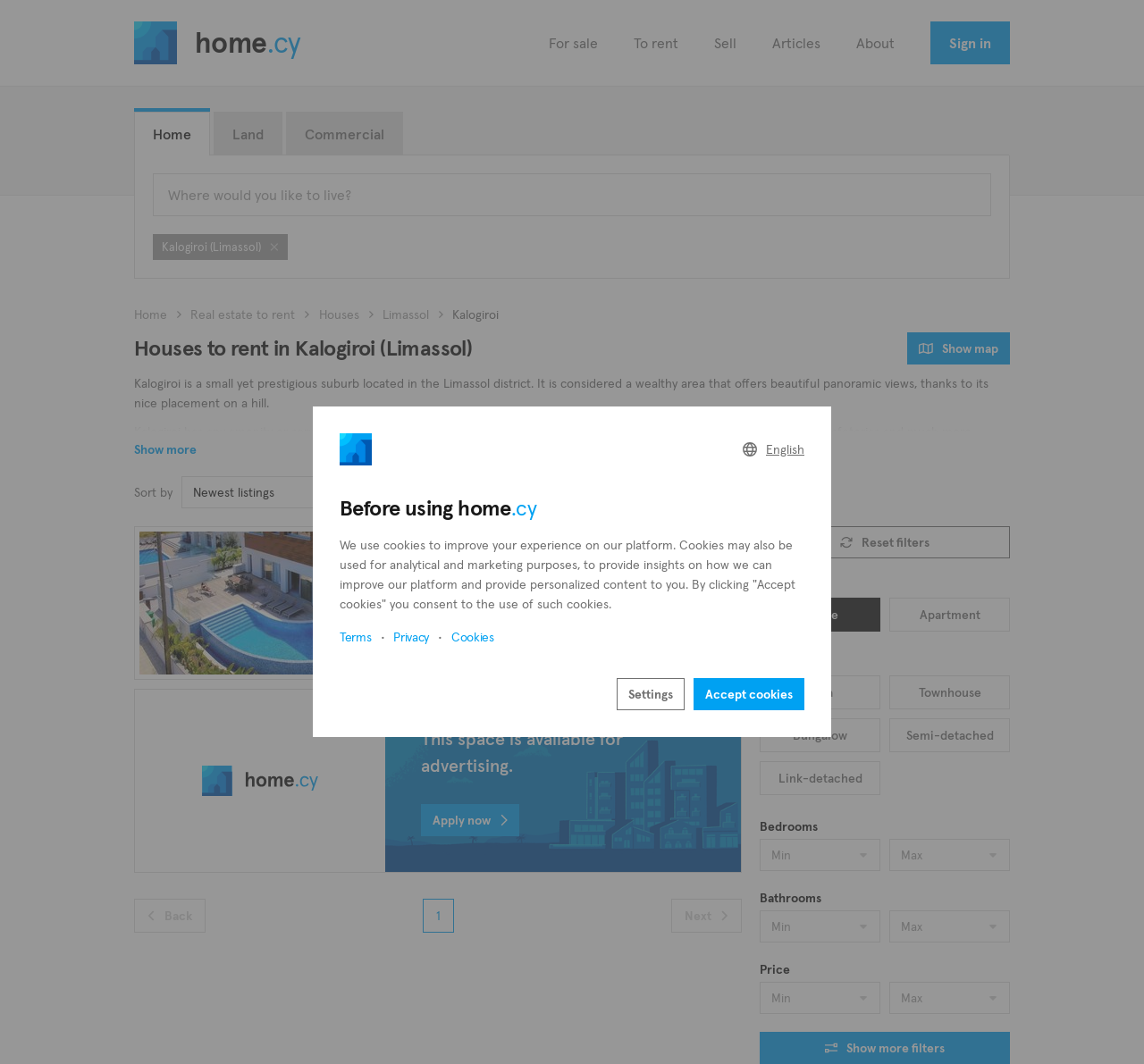Find the bounding box coordinates of the clickable region needed to perform the following instruction: "Filter by house type". The coordinates should be provided as four float numbers between 0 and 1, i.e., [left, top, right, bottom].

[0.664, 0.542, 0.688, 0.558]